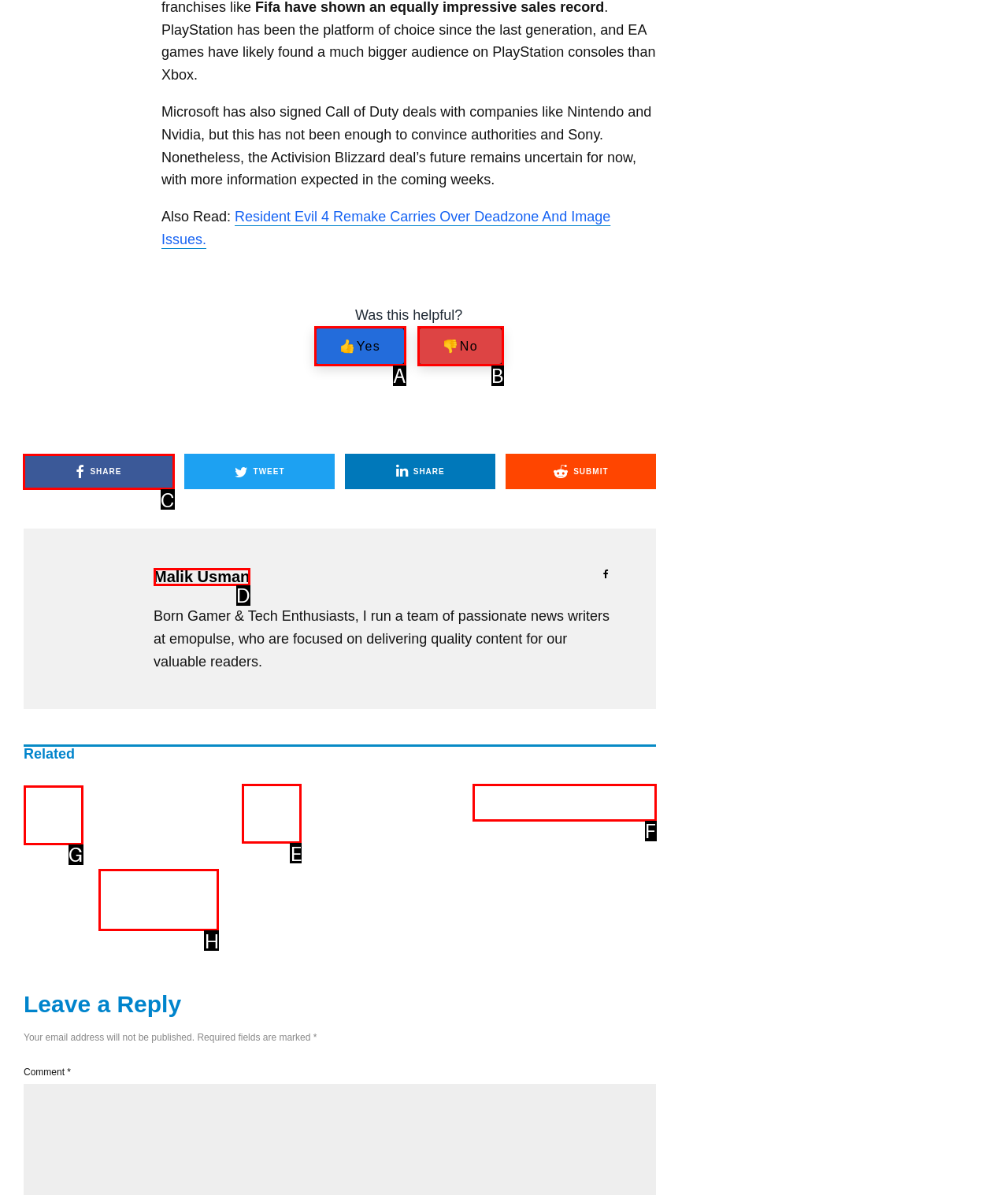Select the appropriate HTML element to click on to finish the task: Click the 'Share' button to share the article.
Answer with the letter corresponding to the selected option.

C